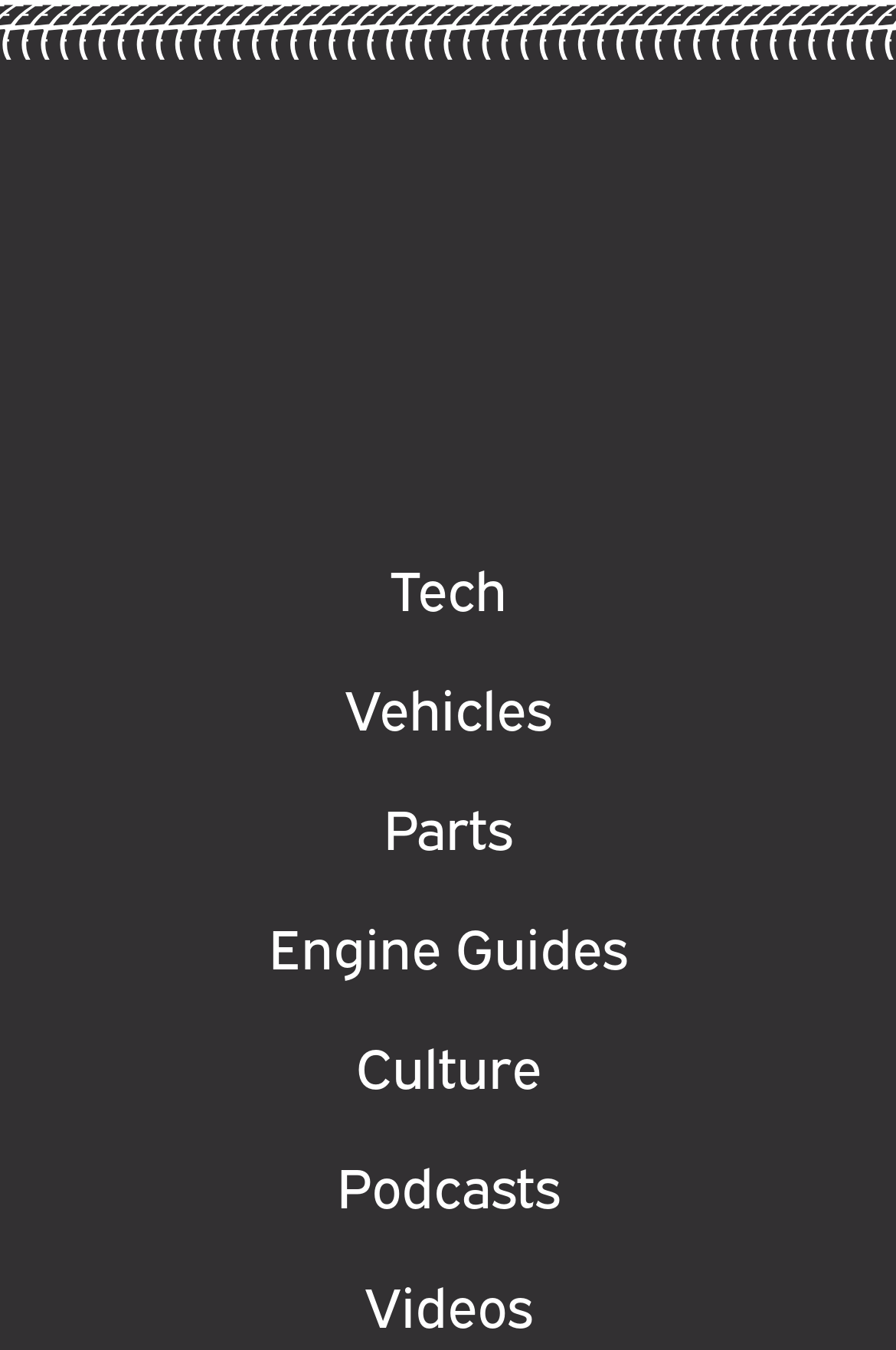What is the first link on the webpage? Refer to the image and provide a one-word or short phrase answer.

Tech